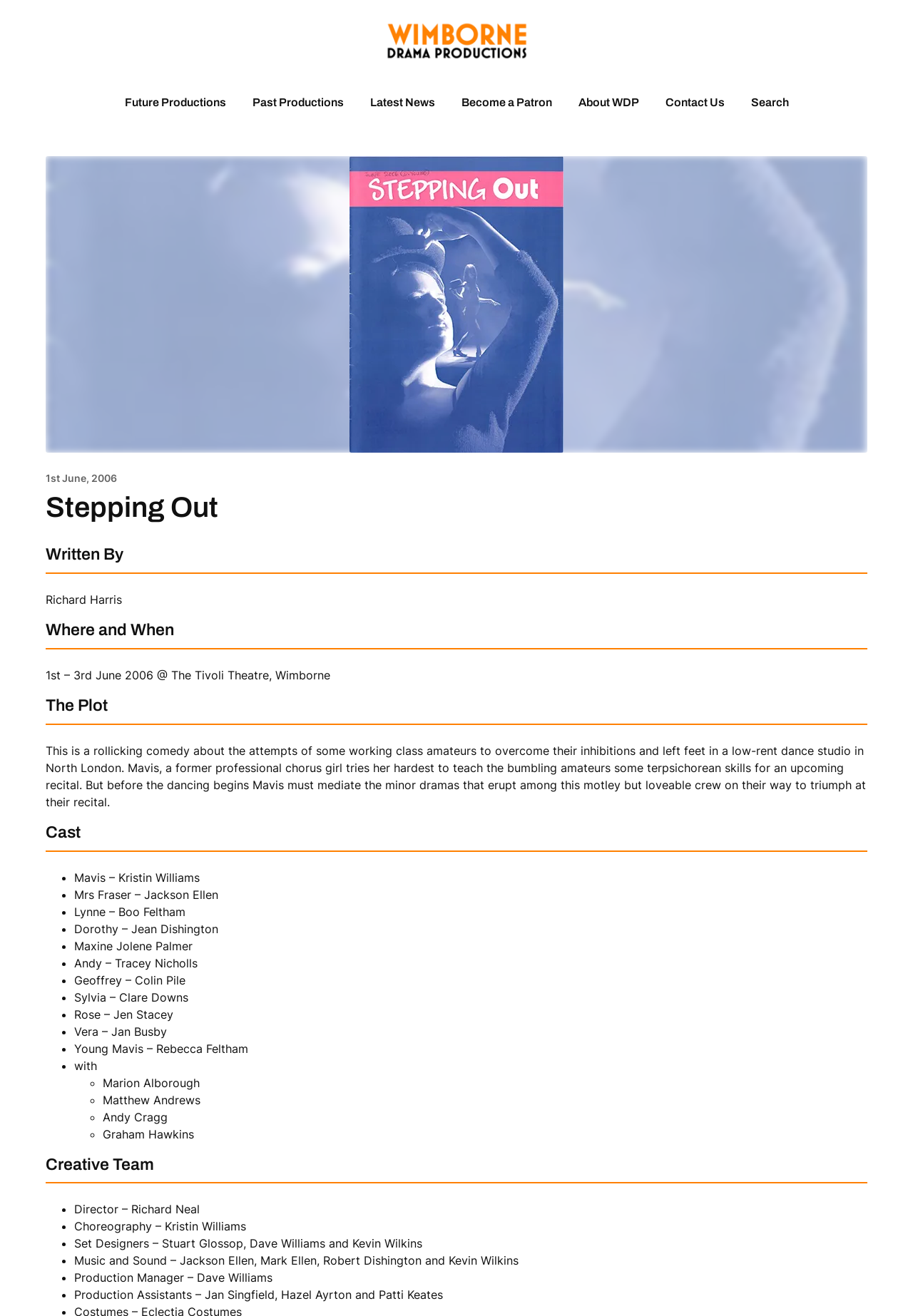Who played the role of Mavis?
Using the image, answer in one word or phrase.

Kristin Williams